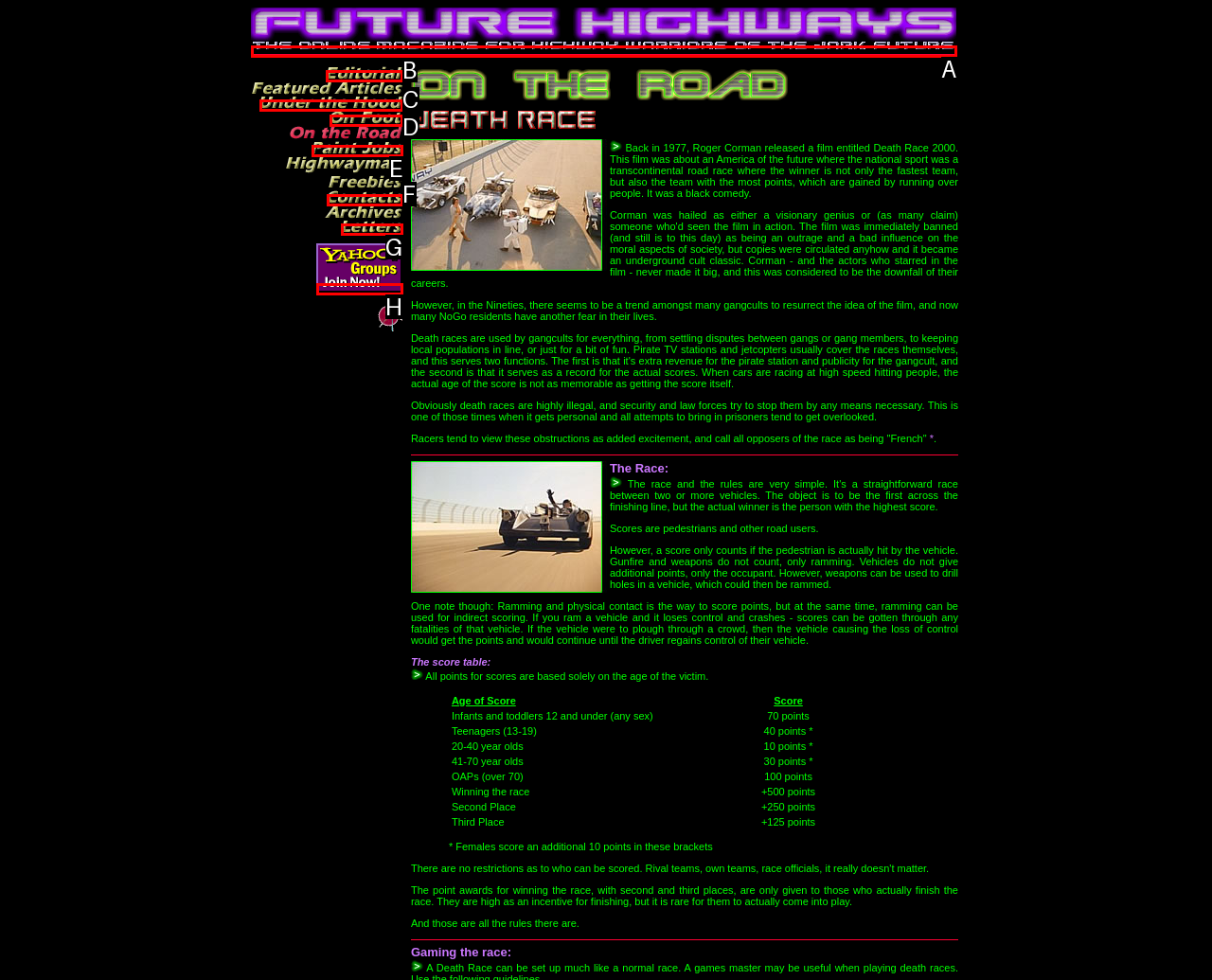Refer to the element description: alt="On Foot (2k)" and identify the matching HTML element. State your answer with the appropriate letter.

D